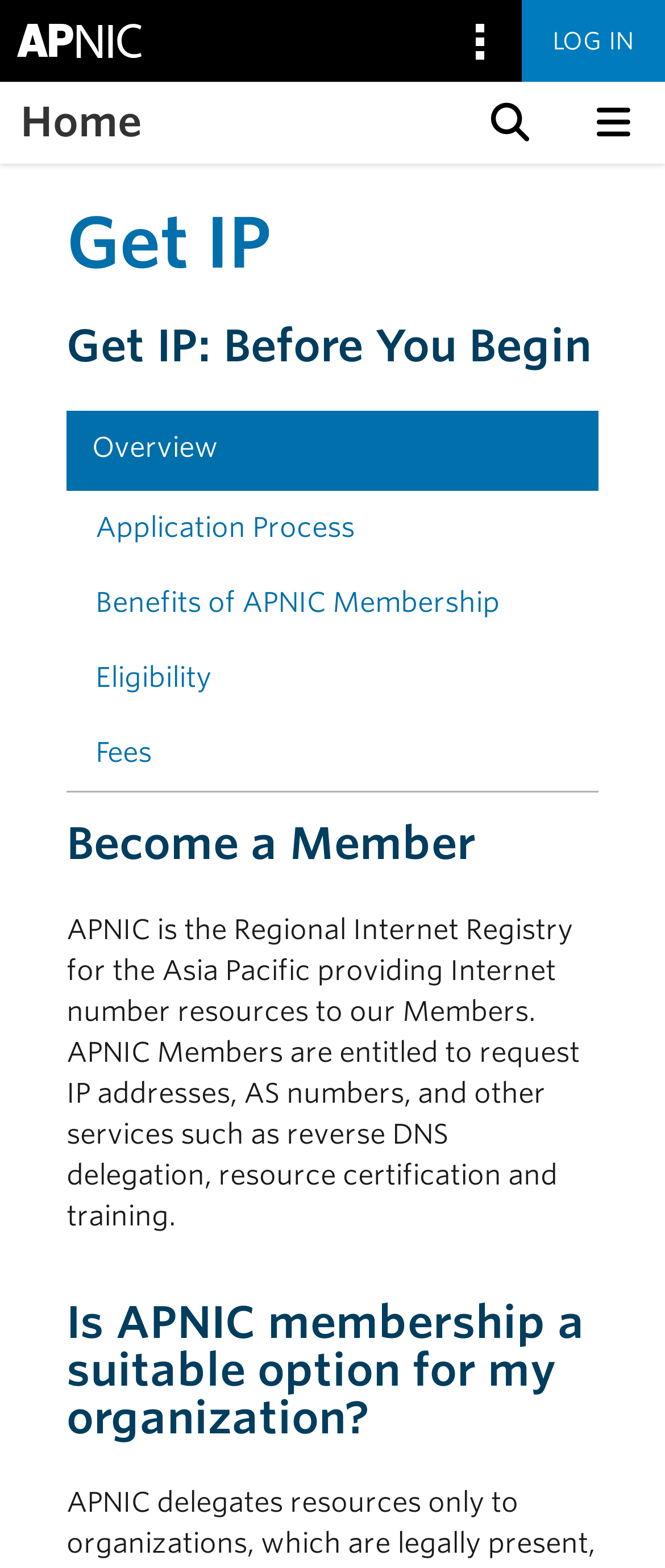From the webpage screenshot, identify the region described by Close Search. Provide the bounding box coordinates as (top-left x, top-left y, bottom-right x, bottom-right y), with each value being a floating point number between 0 and 1.

[0.682, 0.052, 0.841, 0.104]